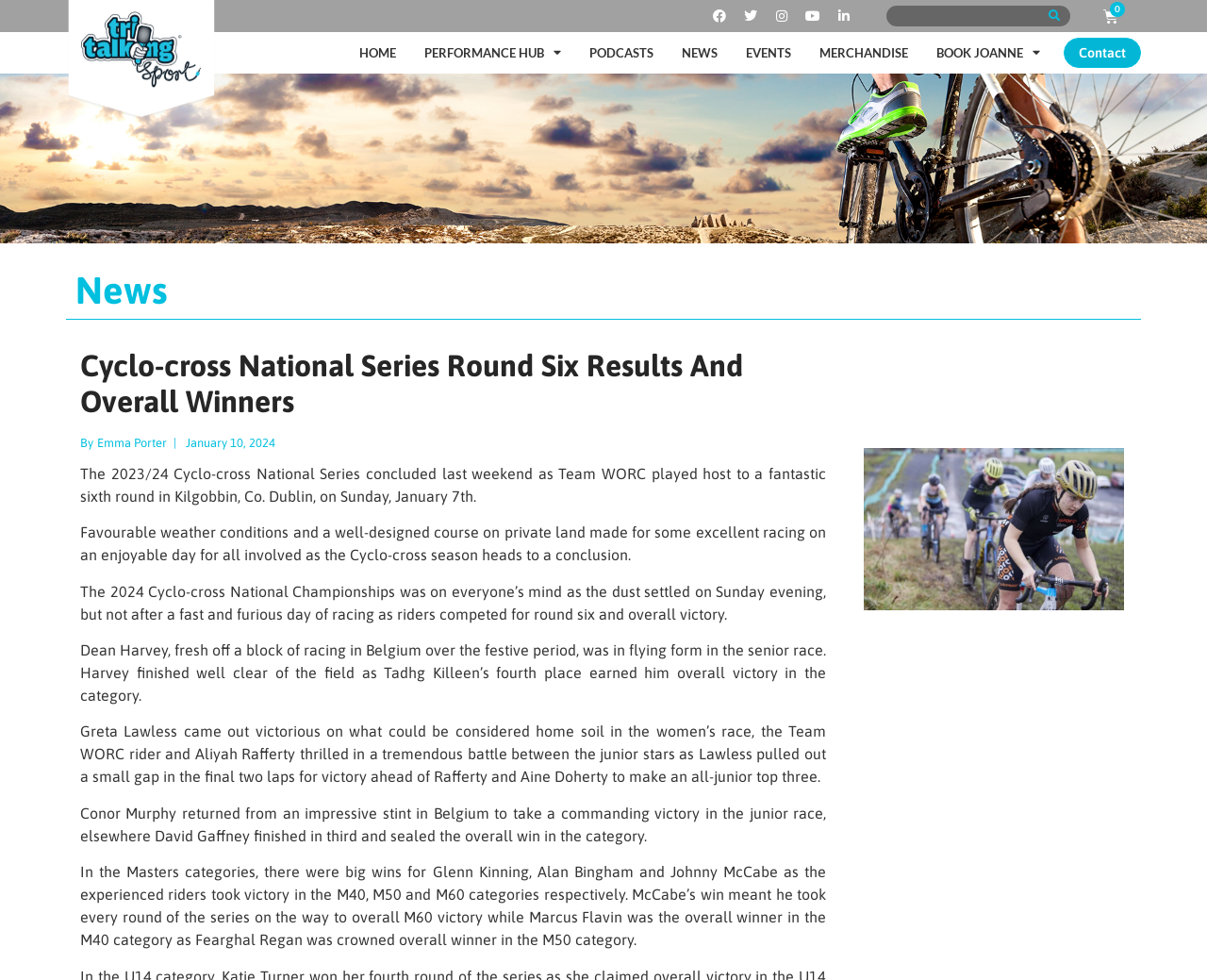Please locate the bounding box coordinates of the element's region that needs to be clicked to follow the instruction: "Contact us". The bounding box coordinates should be provided as four float numbers between 0 and 1, i.e., [left, top, right, bottom].

[0.881, 0.038, 0.945, 0.069]